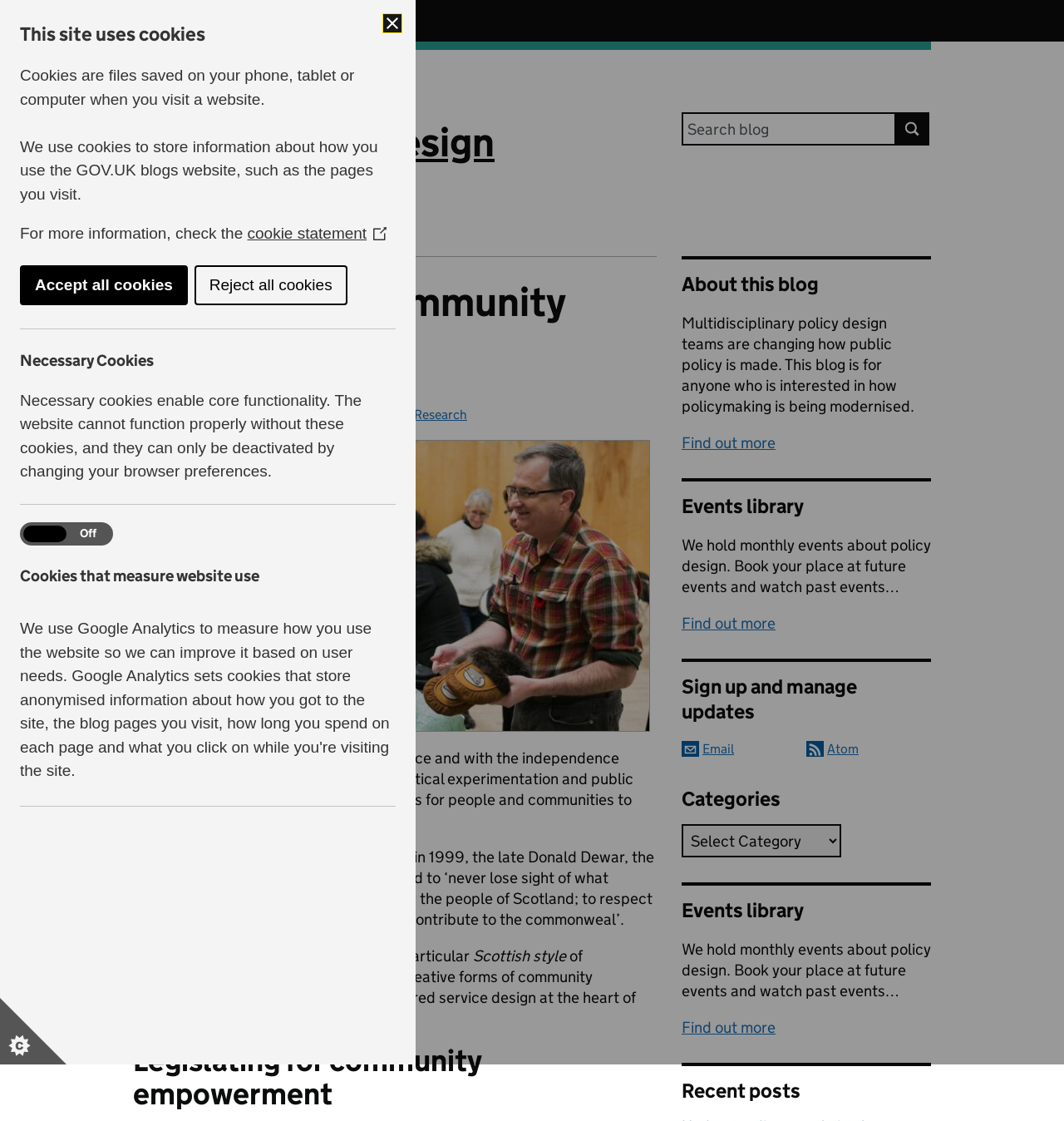Highlight the bounding box of the UI element that corresponds to this description: "cookie statementCookie Control Link Icon".

[0.232, 0.2, 0.363, 0.216]